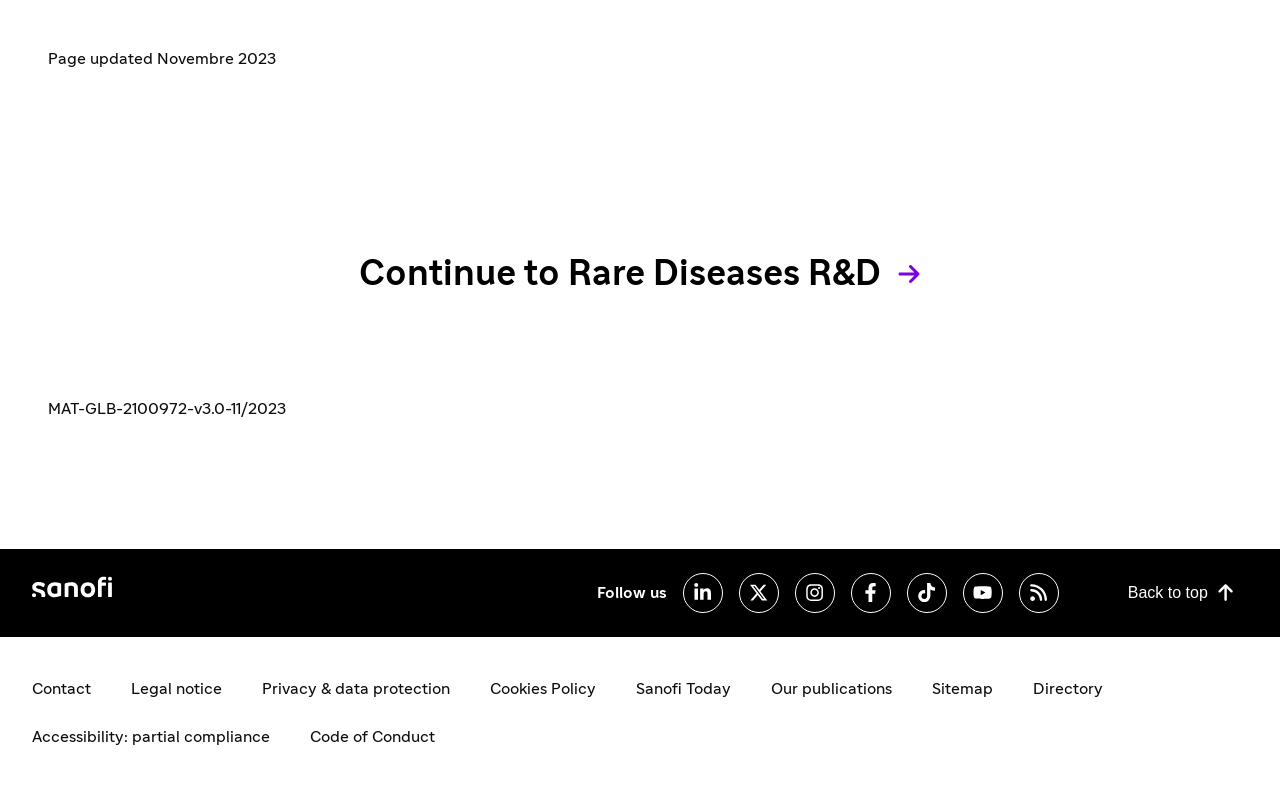Provide the bounding box coordinates of the section that needs to be clicked to accomplish the following instruction: "Go back to top."

[0.877, 0.731, 0.969, 0.768]